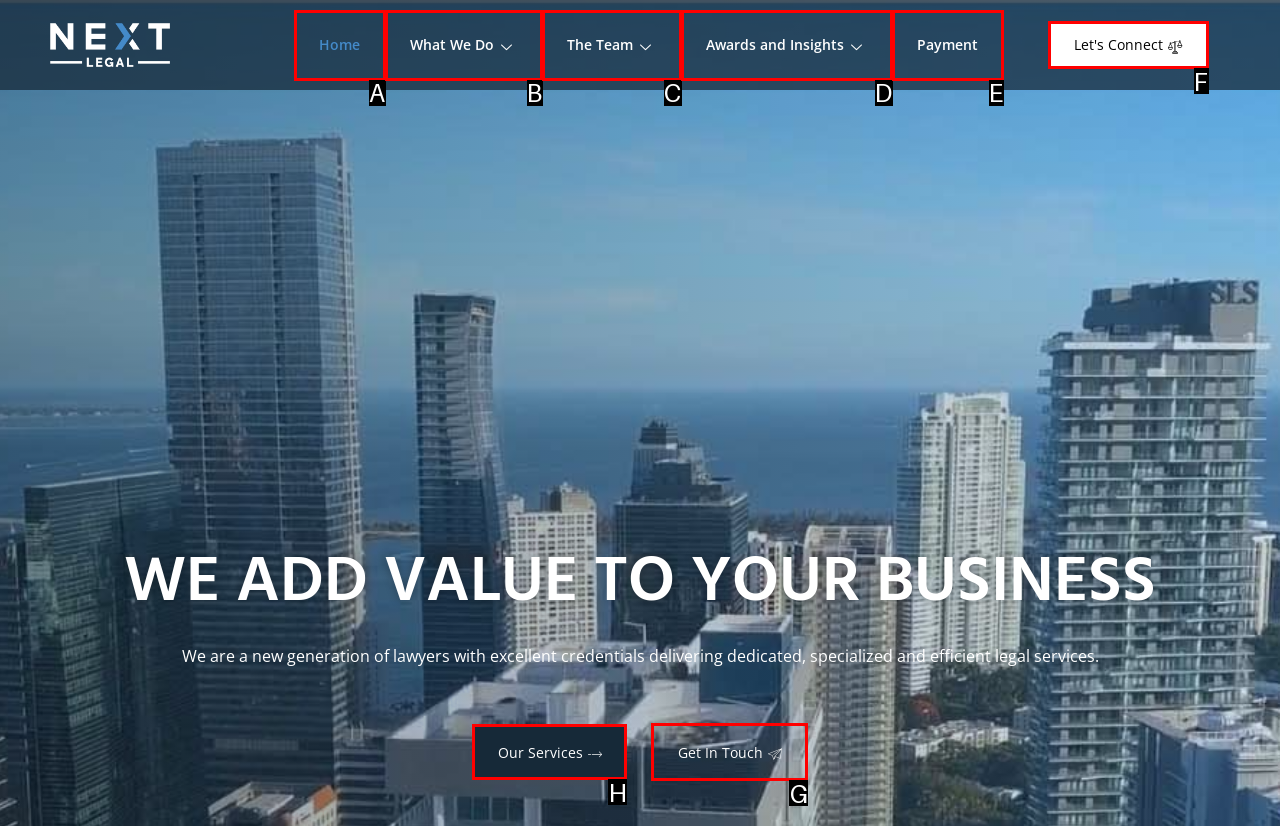From the given options, find the HTML element that fits the description: name="s" placeholder="Search here.." title="Search for:". Reply with the letter of the chosen element.

None